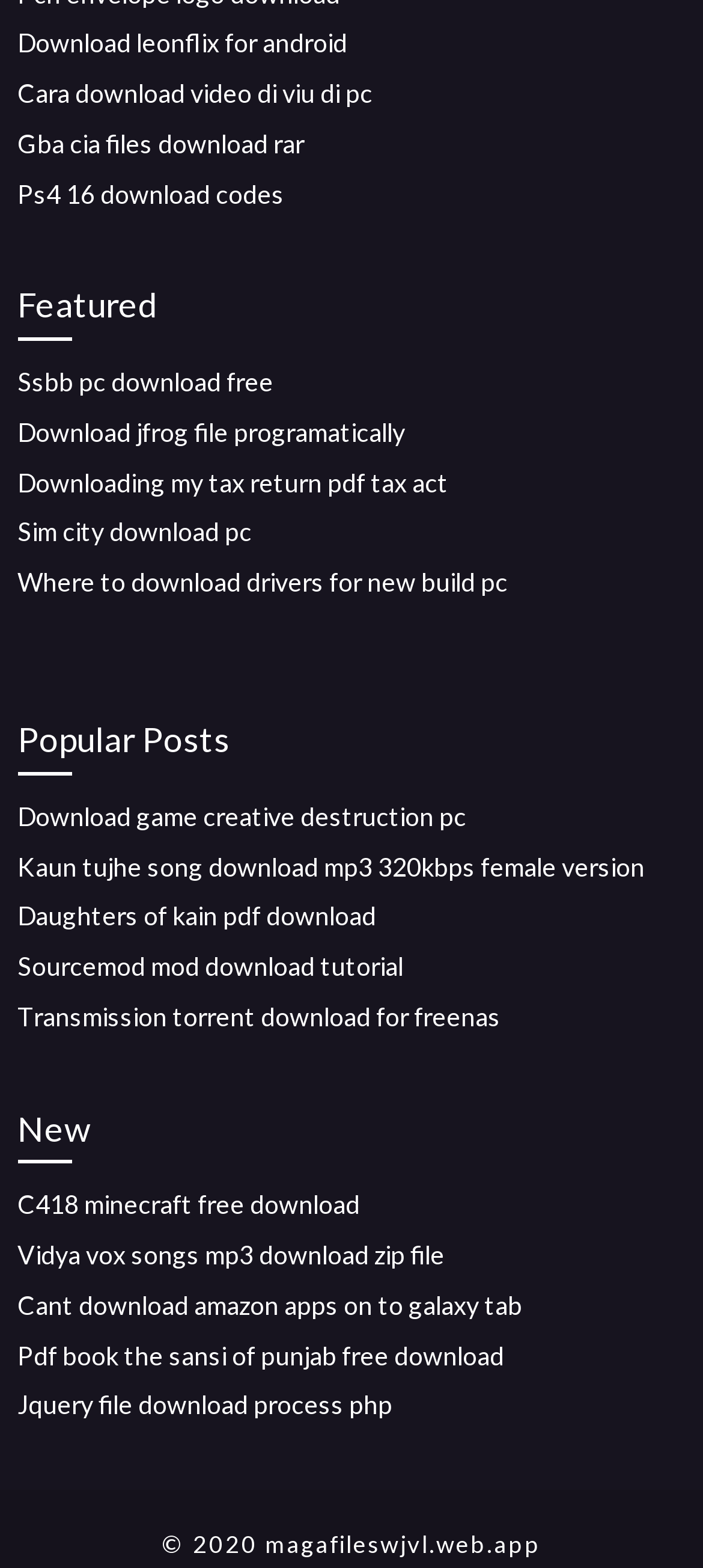Using the webpage screenshot, locate the HTML element that fits the following description and provide its bounding box: "Download jfrog file programatically".

[0.025, 0.266, 0.576, 0.285]